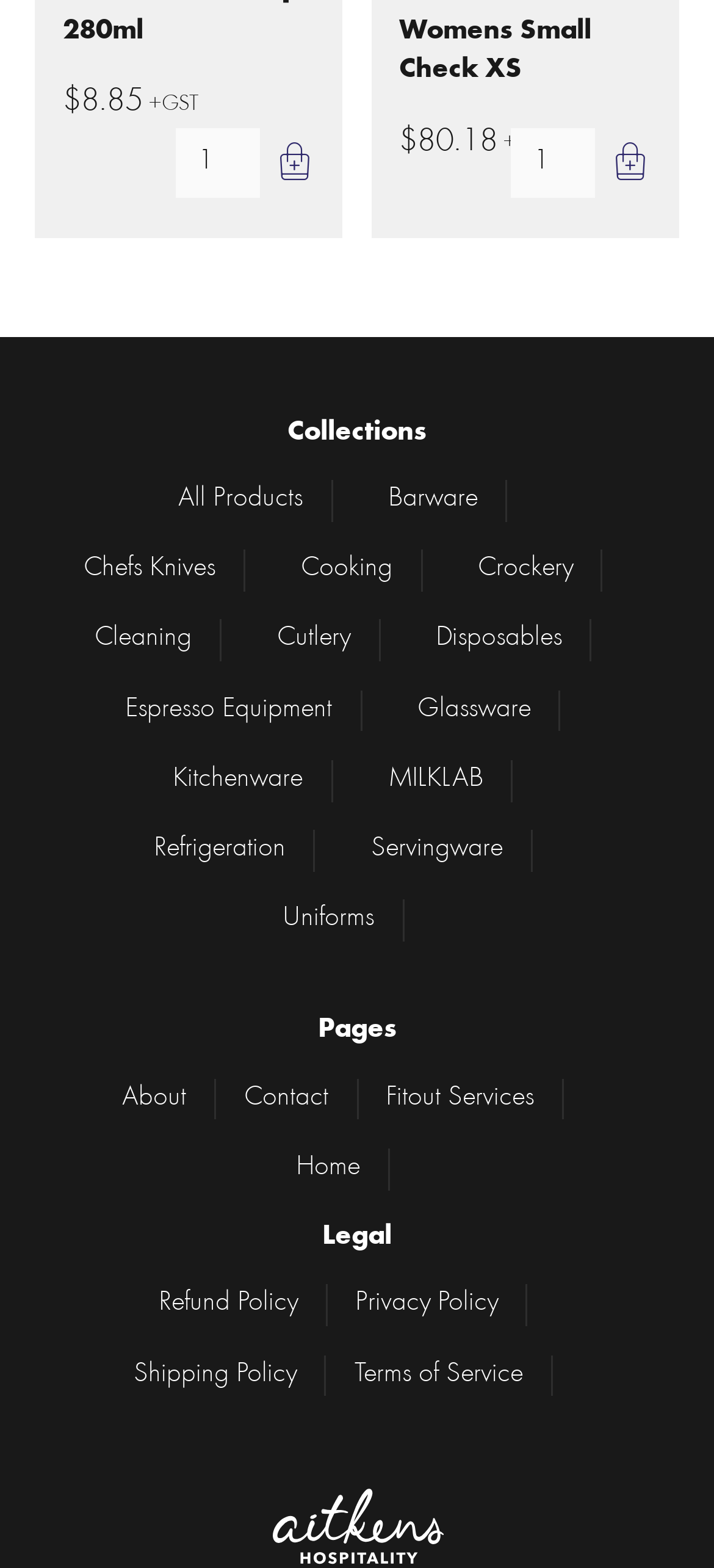Mark the bounding box of the element that matches the following description: "Espresso Equipment".

[0.175, 0.44, 0.507, 0.467]